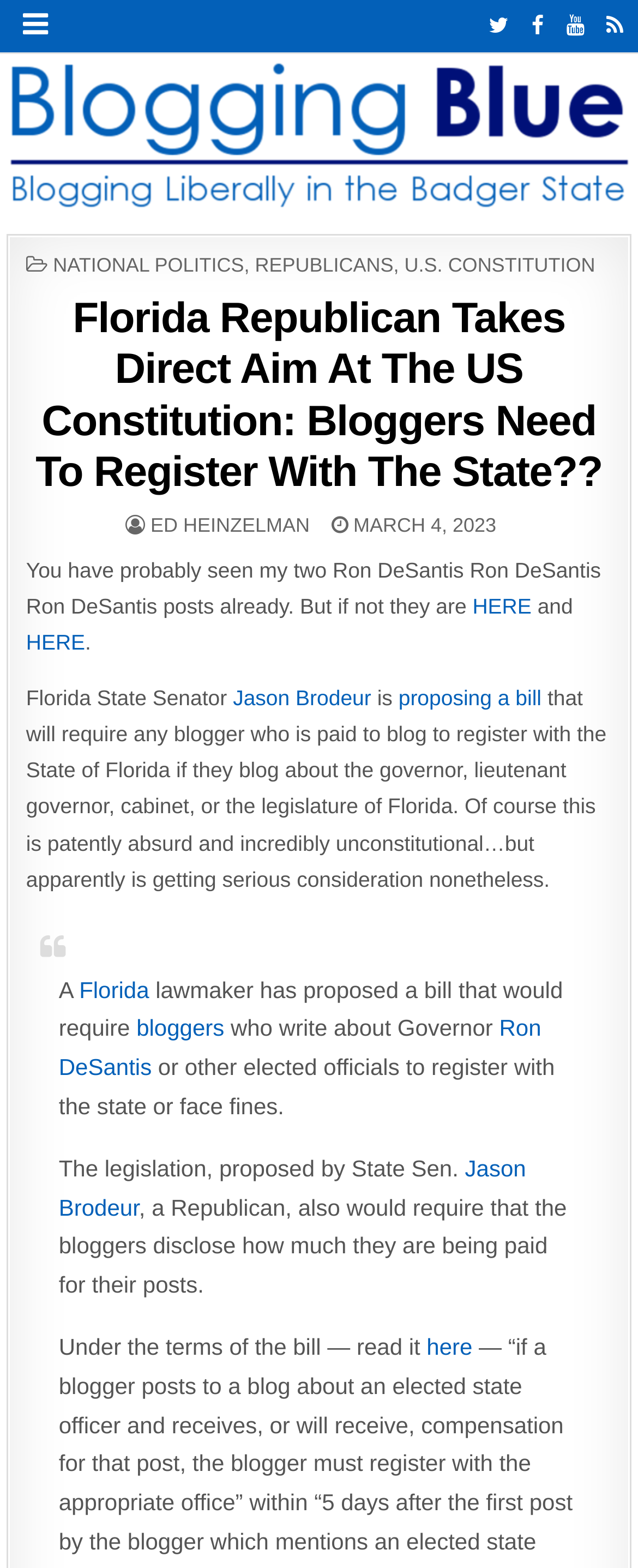Examine the screenshot and answer the question in as much detail as possible: What is the consequence of not registering with the State of Florida as a blogger?

I found the answer by reading the text in the webpage, which states that bloggers who do not register with the State of Florida would face fines.